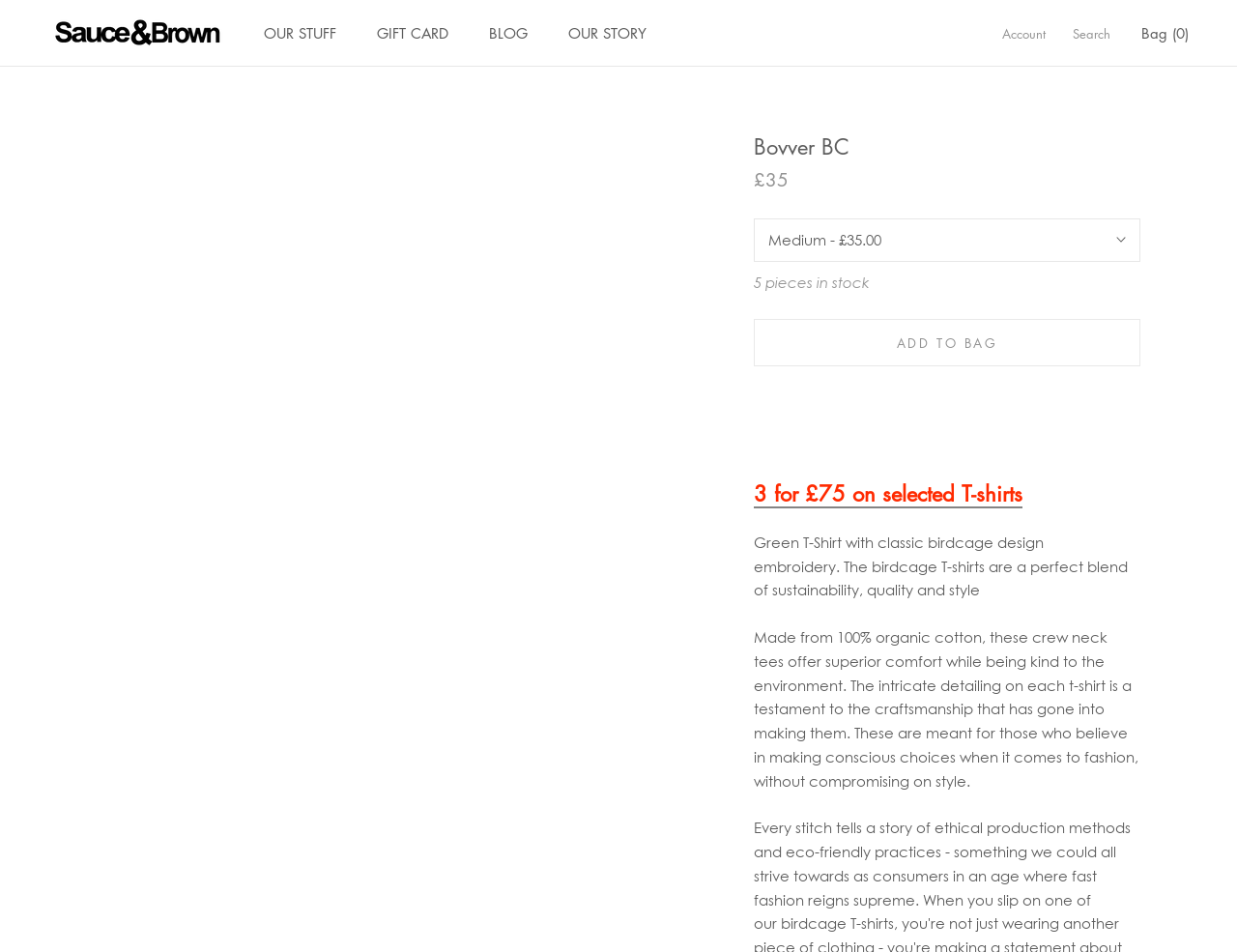Show the bounding box coordinates of the element that should be clicked to complete the task: "Click on OUR STUFF".

[0.213, 0.024, 0.272, 0.045]